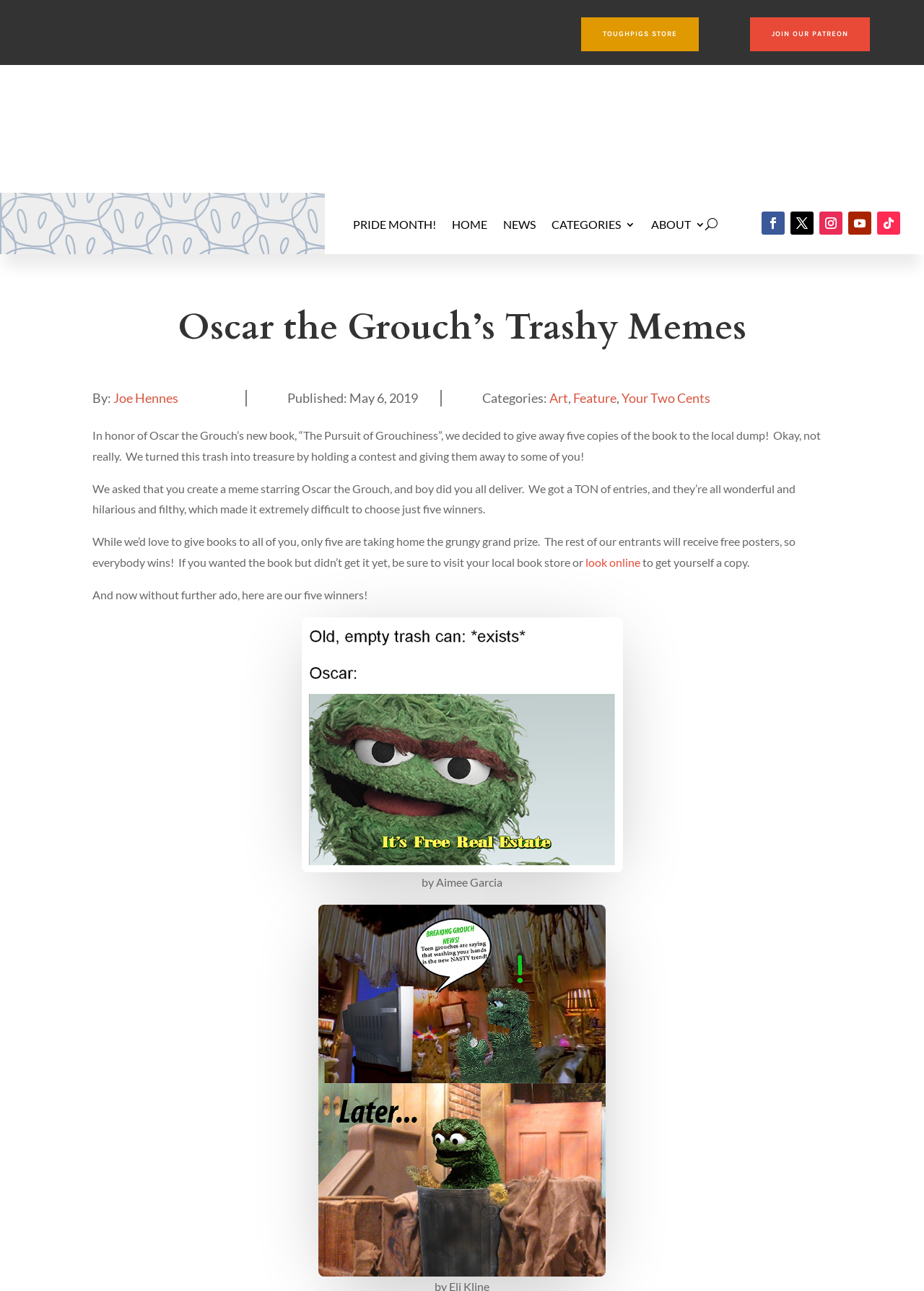Please extract the webpage's main title and generate its text content.

Oscar the Grouch’s Trashy Memes